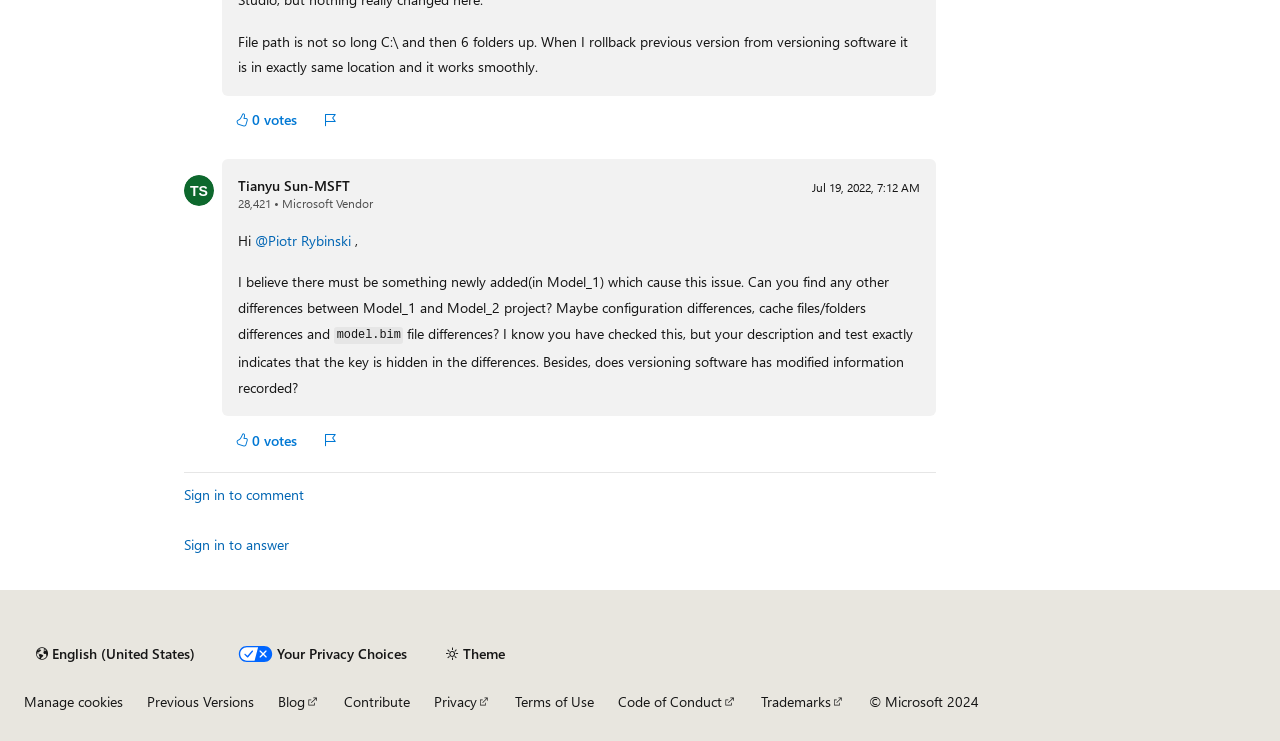Identify the coordinates of the bounding box for the element described below: "Report a concern". Return the coordinates as four float numbers between 0 and 1: [left, top, right, bottom].

[0.244, 0.573, 0.272, 0.615]